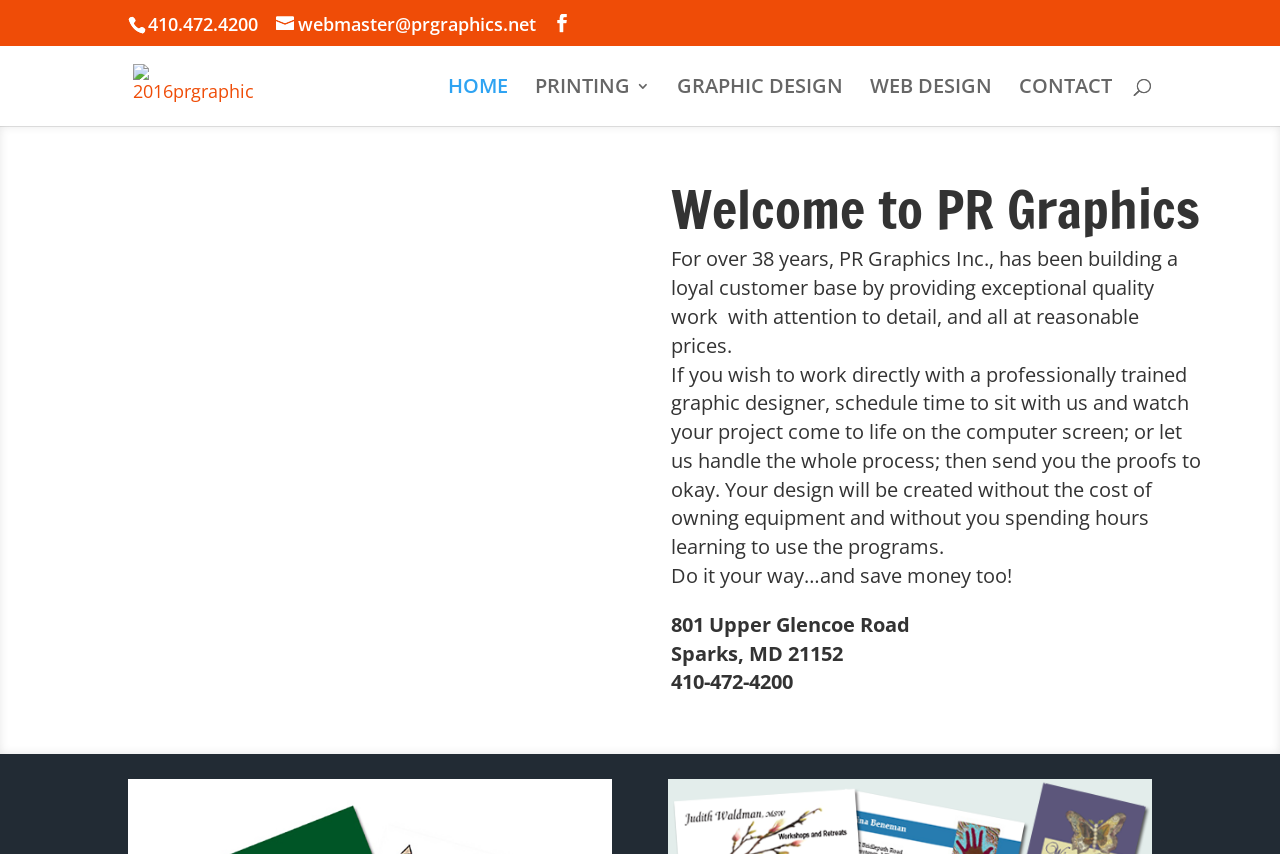Determine the bounding box coordinates for the area that needs to be clicked to fulfill this task: "Search for something". The coordinates must be given as four float numbers between 0 and 1, i.e., [left, top, right, bottom].

[0.1, 0.054, 0.9, 0.055]